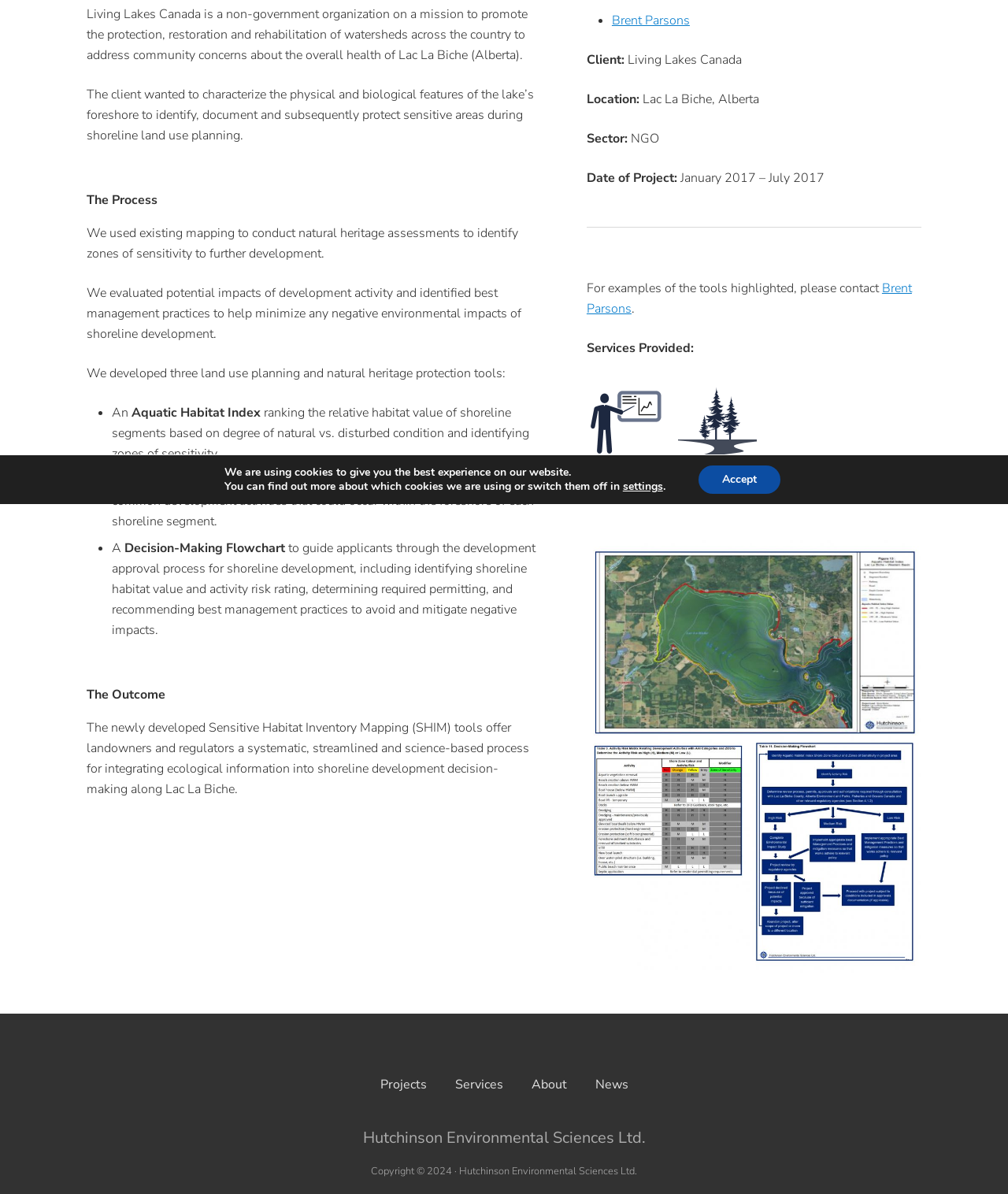Give the bounding box coordinates for the element described as: "Brent Parsons".

[0.582, 0.234, 0.905, 0.266]